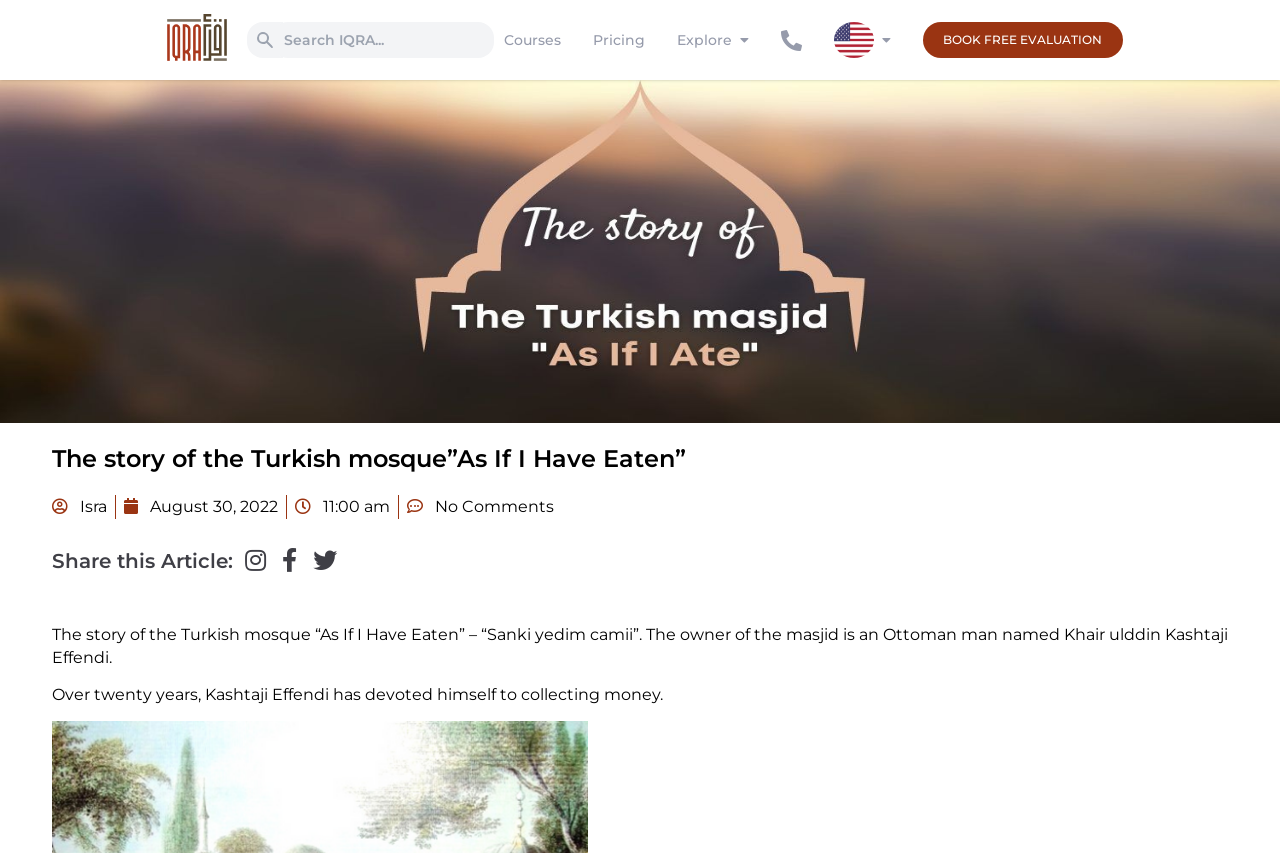What is the name of the Turkish mosque?
Please provide an in-depth and detailed response to the question.

The answer can be found in the StaticText element with the text 'The story of the Turkish mosque “As If I Have Eaten” – “Sanki yedim camii”.'